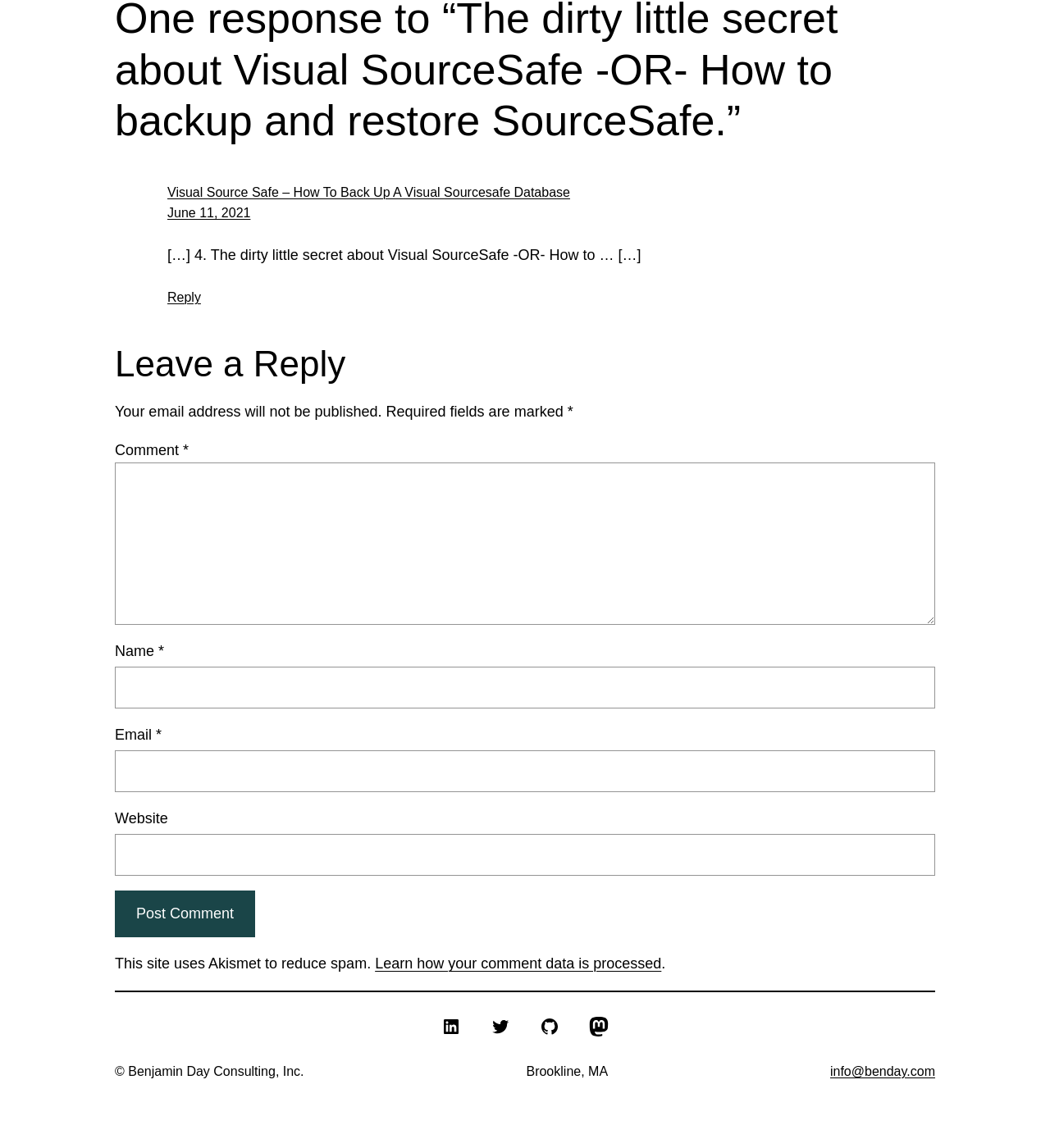What is the company name mentioned at the bottom?
Provide a comprehensive and detailed answer to the question.

The company name 'Benjamin Day Consulting, Inc.' is mentioned at the bottom of the webpage, along with the location 'Brookline, MA'.